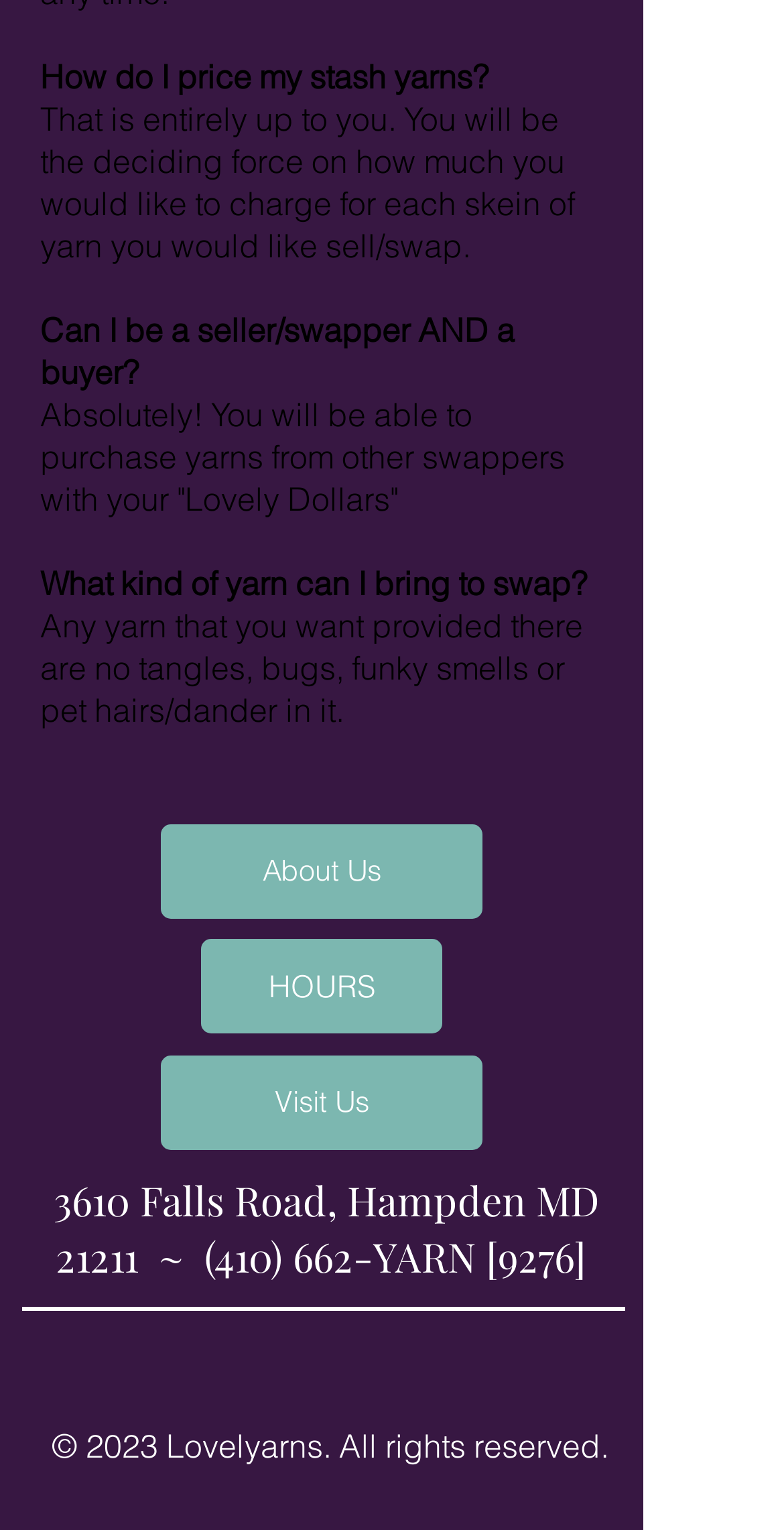Find the UI element described as: "HOURS" and predict its bounding box coordinates. Ensure the coordinates are four float numbers between 0 and 1, [left, top, right, bottom].

[0.256, 0.614, 0.564, 0.675]